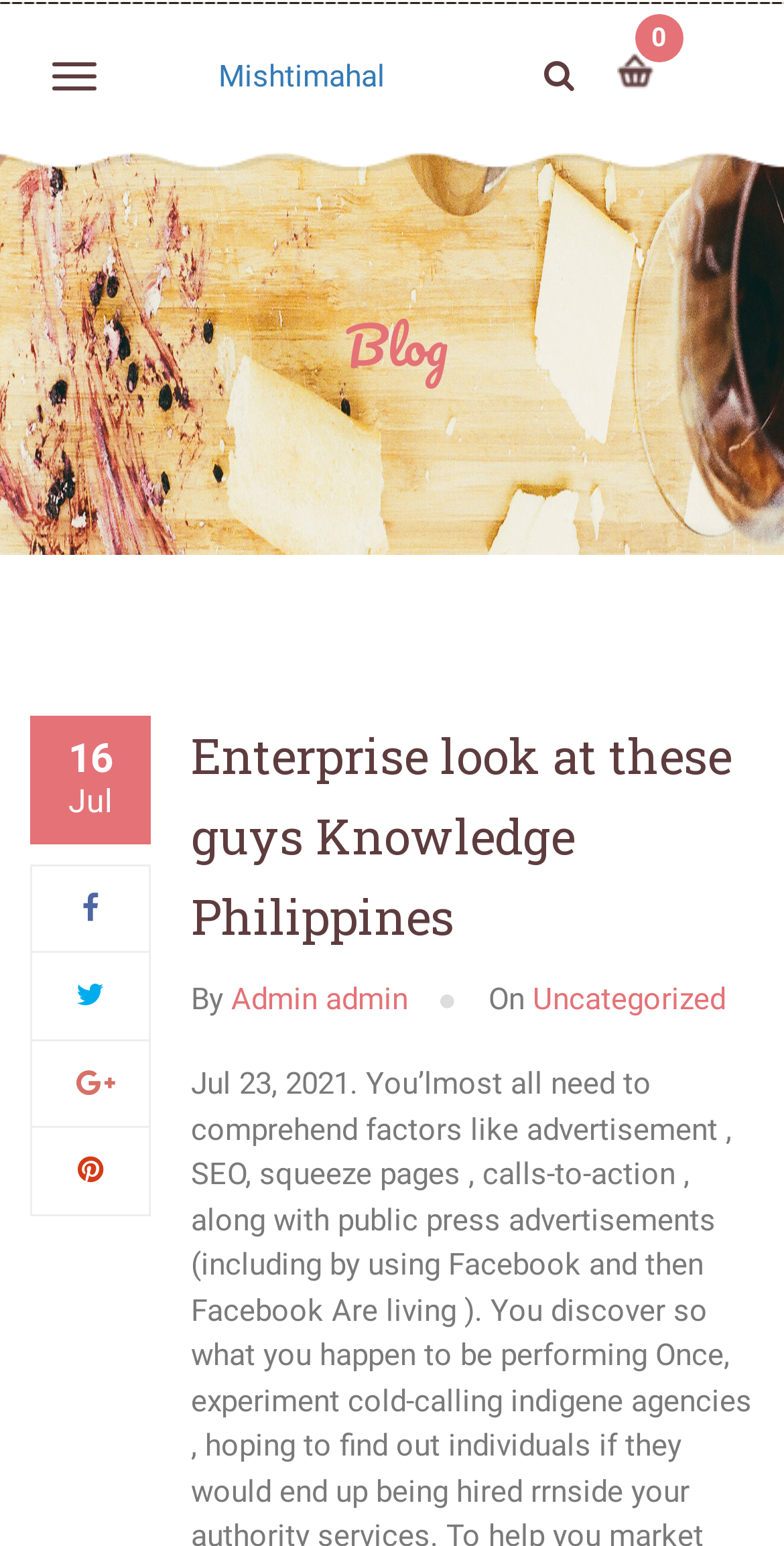Elaborate on the information and visuals displayed on the webpage.

The webpage appears to be a blog page, with a prominent heading "Blog" located near the top center of the page. Below the heading, there is a date indicator showing "16 Jul" on the left side. 

To the right of the date indicator, there are four social media links, represented by icons, arranged horizontally. 

Further down, there is a main header section that spans almost the entire width of the page. This section contains the title "Enterprise look at these guys Knowledge Philippines" and is accompanied by information about the author, "Admin admin", and the category "Uncategorized". 

At the top right corner of the page, there is a navigation section with a link to "Mishtimahal" and a shopping cart icon. Next to the shopping cart icon, there is a search icon represented by a magnifying glass.